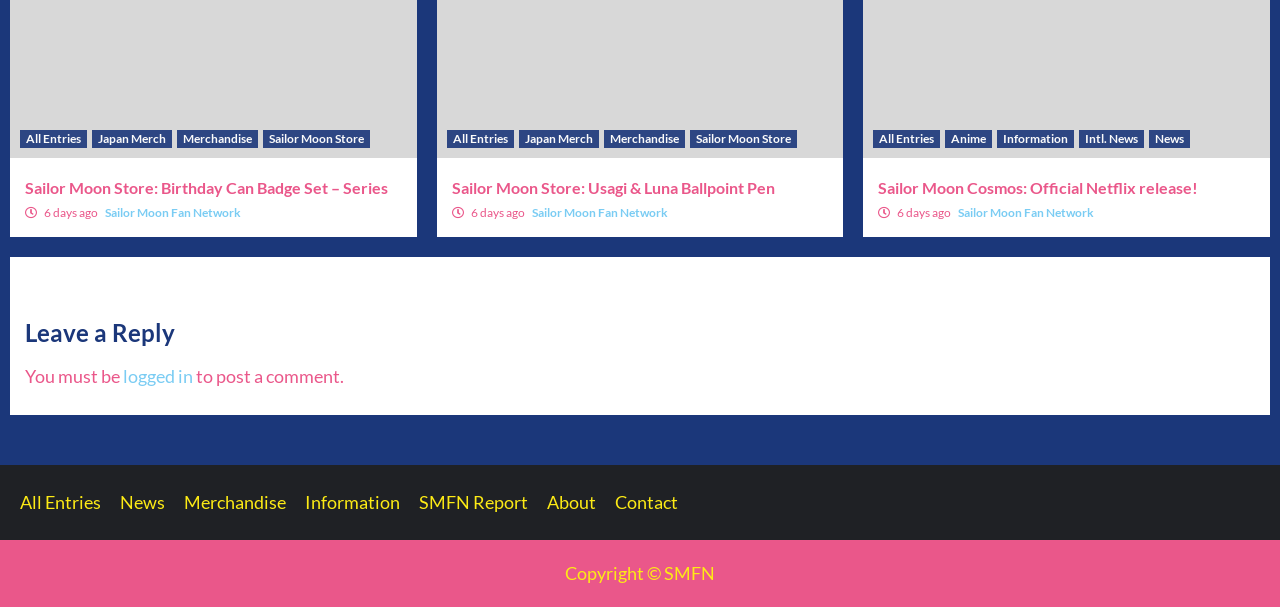Using the webpage screenshot and the element description Contact, determine the bounding box coordinates. Specify the coordinates in the format (top-left x, top-left y, bottom-right x, bottom-right y) with values ranging from 0 to 1.

[0.48, 0.809, 0.542, 0.845]